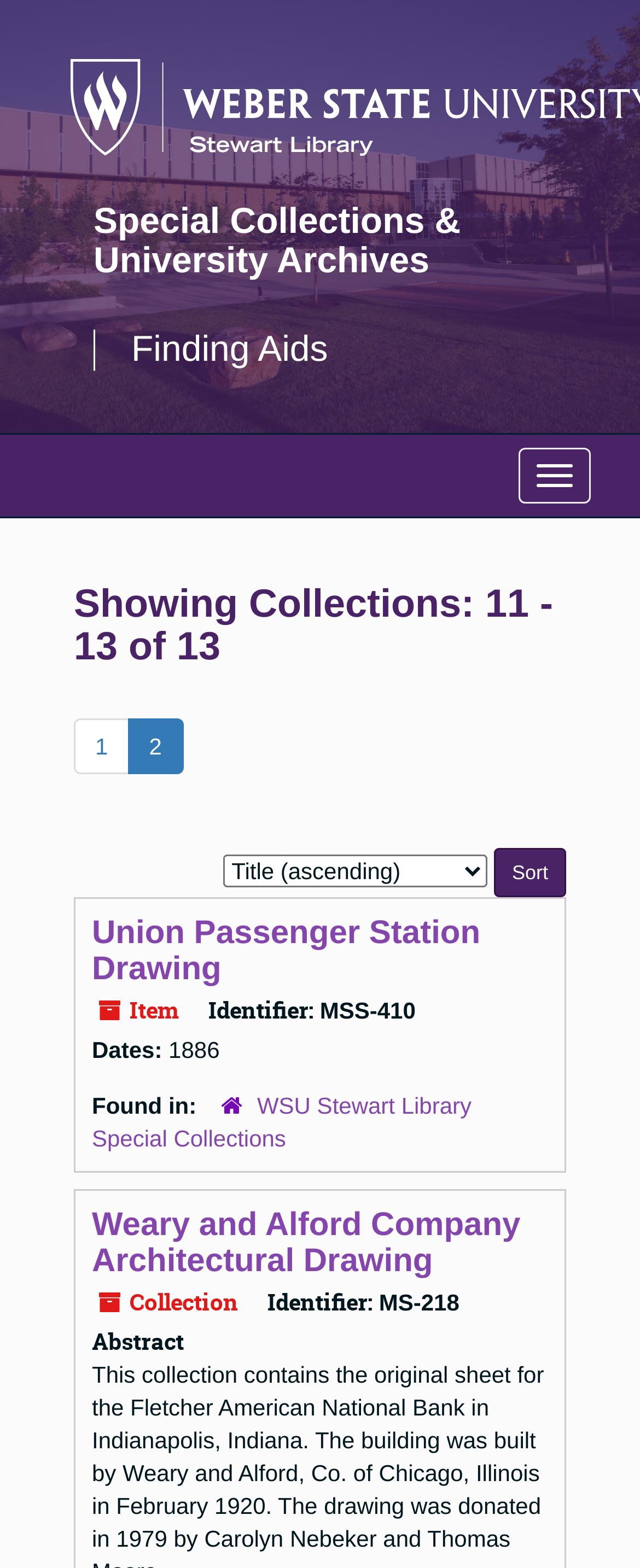Pinpoint the bounding box coordinates of the area that must be clicked to complete this instruction: "Sort collections".

[0.772, 0.541, 0.885, 0.573]